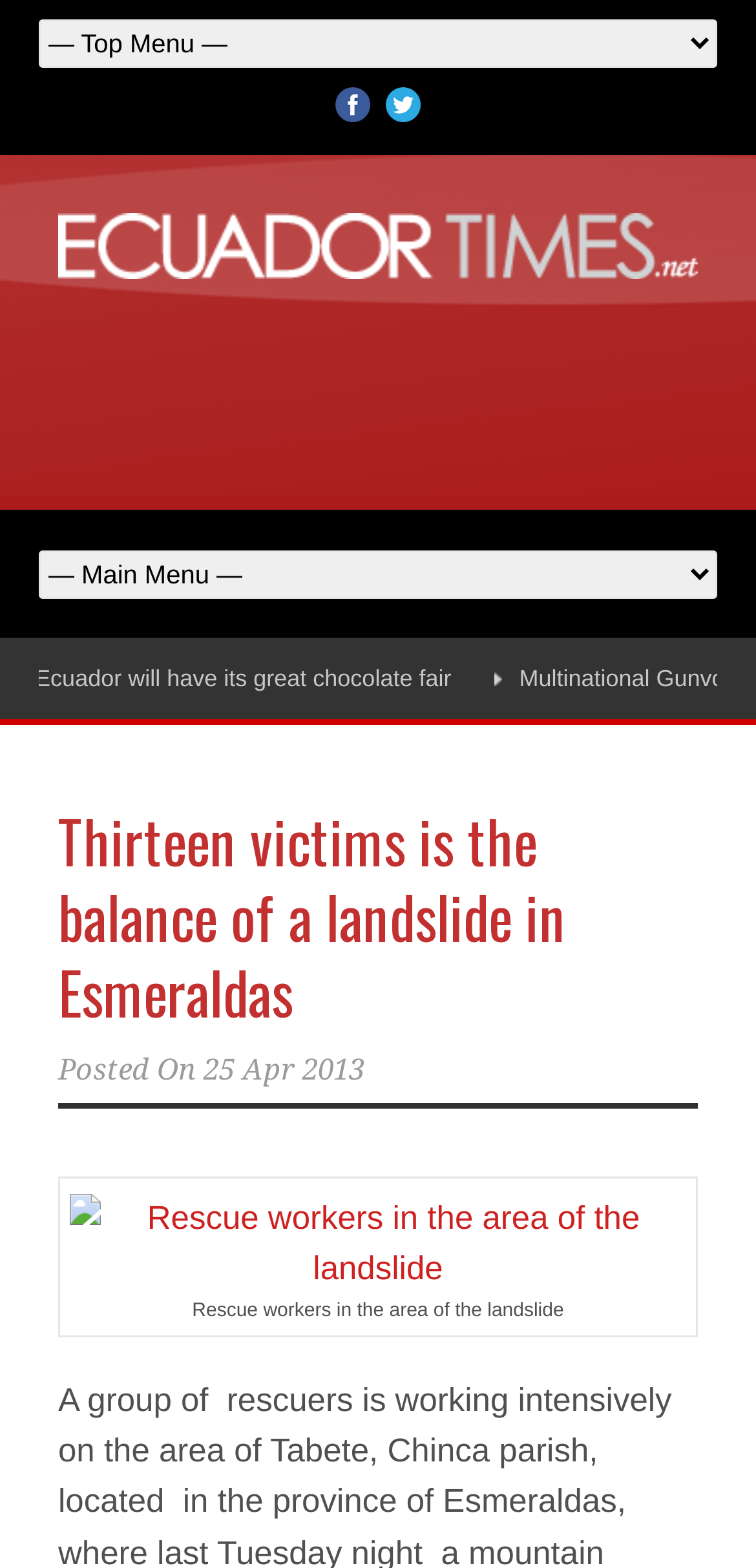Determine the bounding box coordinates for the element that should be clicked to follow this instruction: "Open Facebook page". The coordinates should be given as four float numbers between 0 and 1, in the format [left, top, right, bottom].

[0.444, 0.056, 0.49, 0.078]